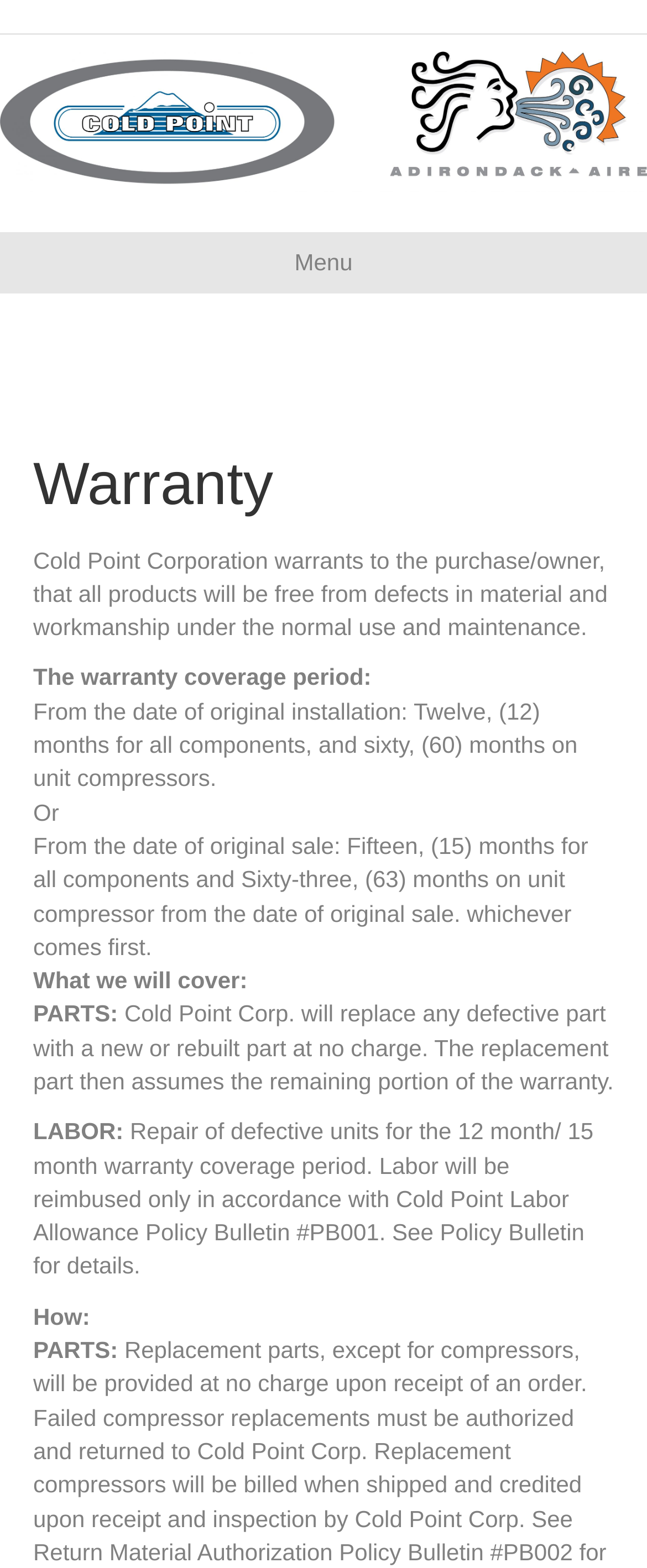Give the bounding box coordinates for the element described by: "Menu".

[0.0, 0.148, 1.0, 0.187]